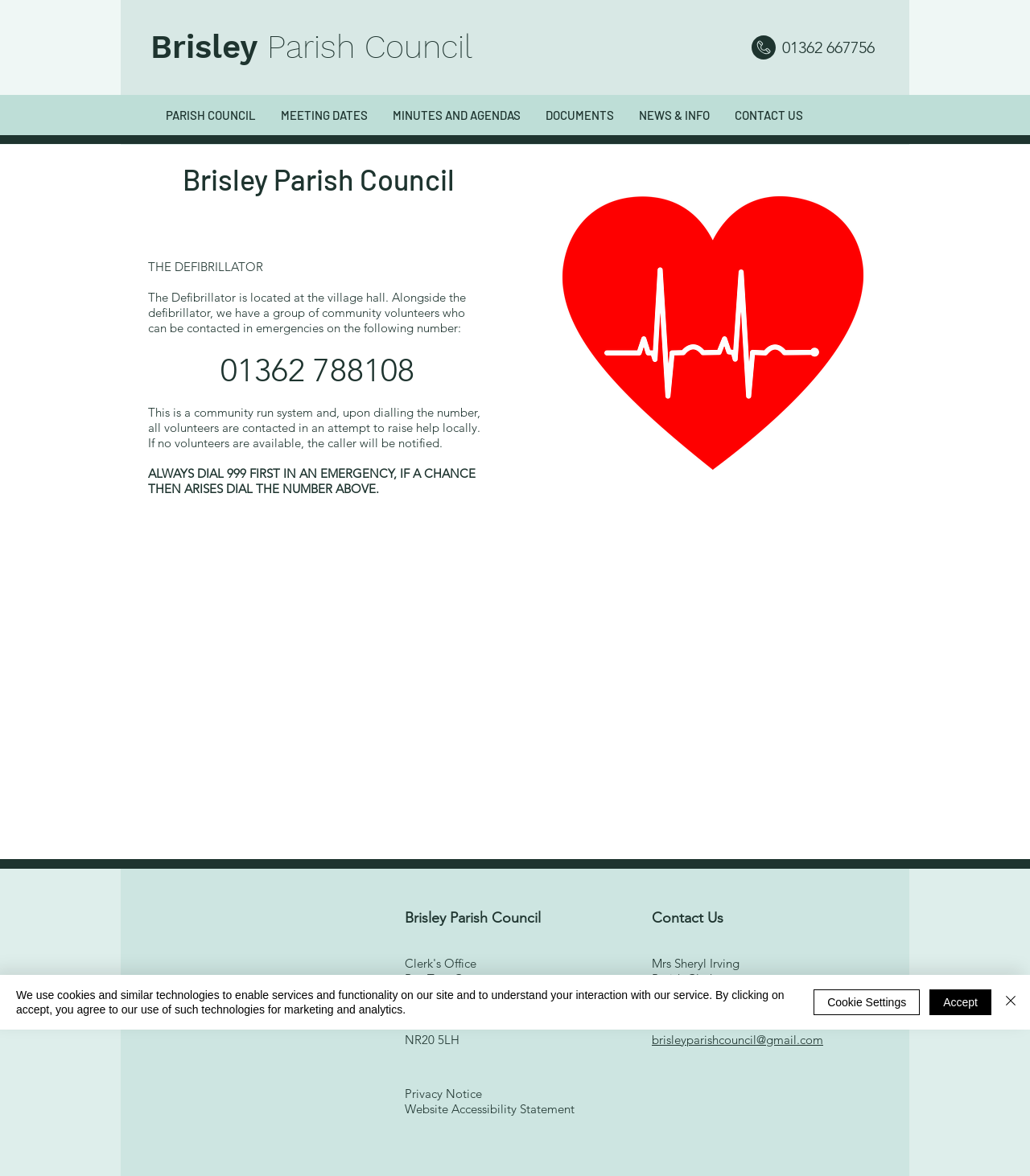Please identify the bounding box coordinates of where to click in order to follow the instruction: "View the meeting dates".

[0.26, 0.081, 0.369, 0.115]